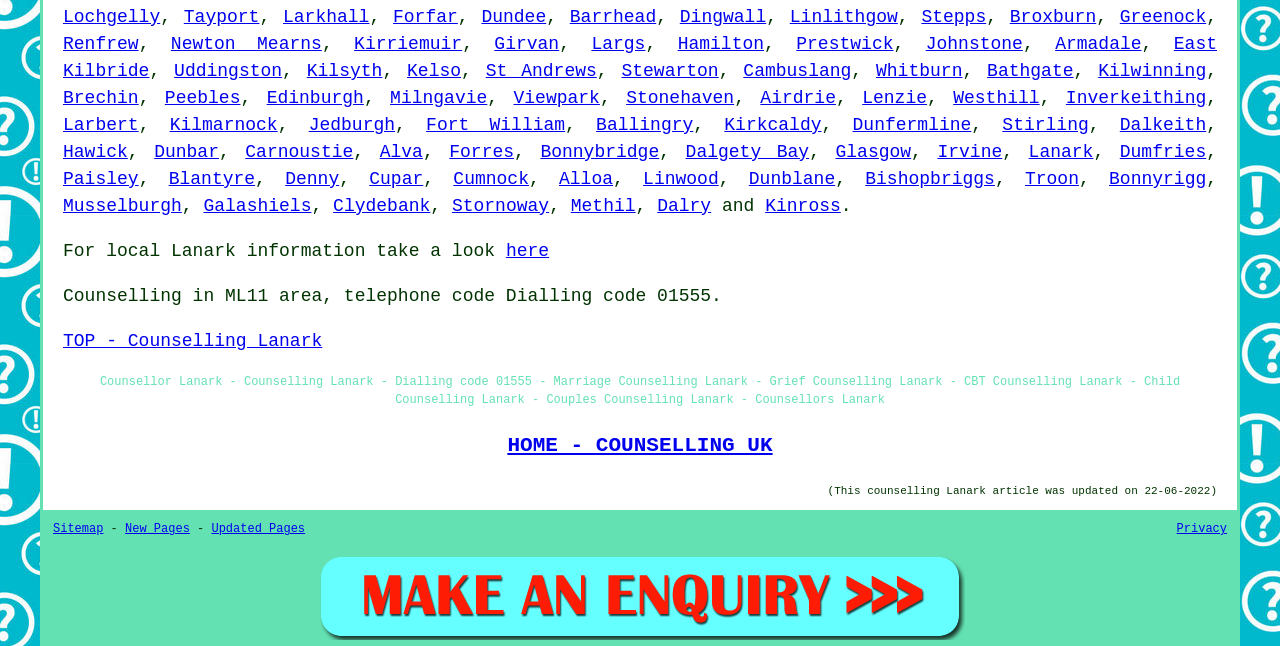Locate the bounding box coordinates of the clickable element to fulfill the following instruction: "visit Linlithgow". Provide the coordinates as four float numbers between 0 and 1 in the format [left, top, right, bottom].

[0.617, 0.011, 0.701, 0.042]